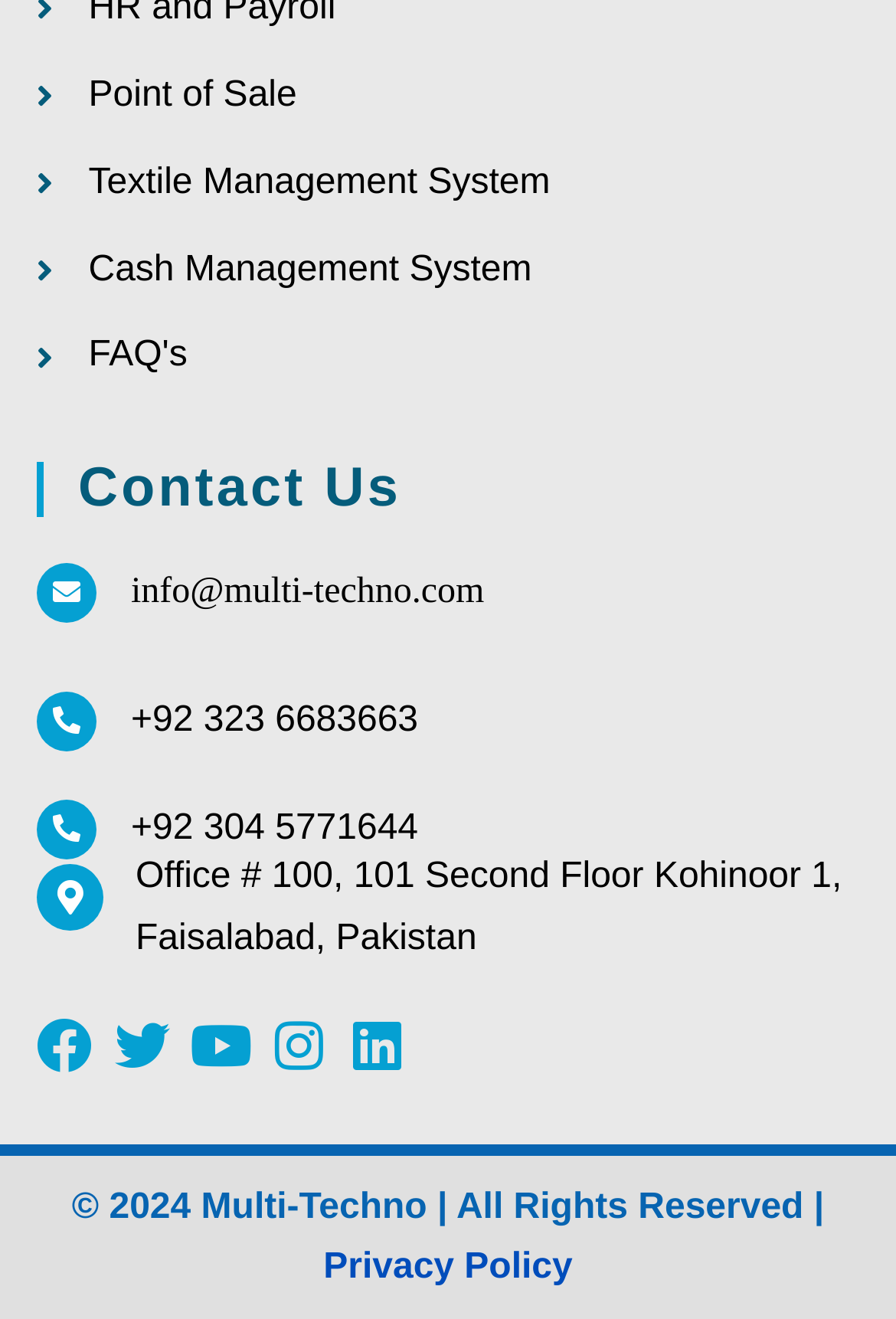Find the bounding box coordinates of the element you need to click on to perform this action: 'Send an email to info@multi-techno.com'. The coordinates should be represented by four float values between 0 and 1, in the format [left, top, right, bottom].

[0.041, 0.427, 0.108, 0.473]